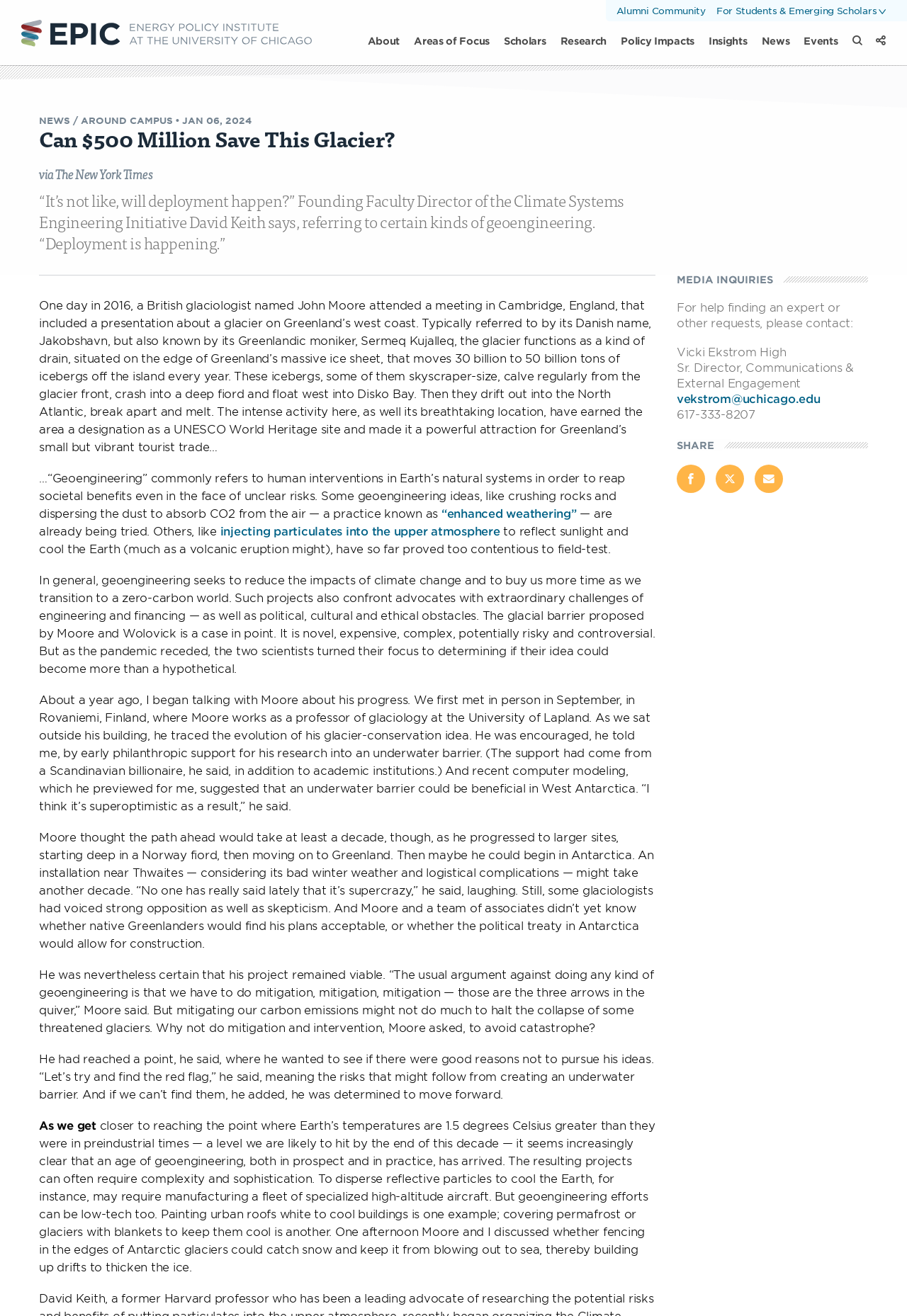What is the temperature threshold mentioned in the article?
Based on the image, please offer an in-depth response to the question.

The article states that as we get closer to reaching the point where Earth's temperatures are 1.5 degrees Celsius greater than they were in preindustrial times, it seems increasingly clear that an age of geoengineering has arrived.